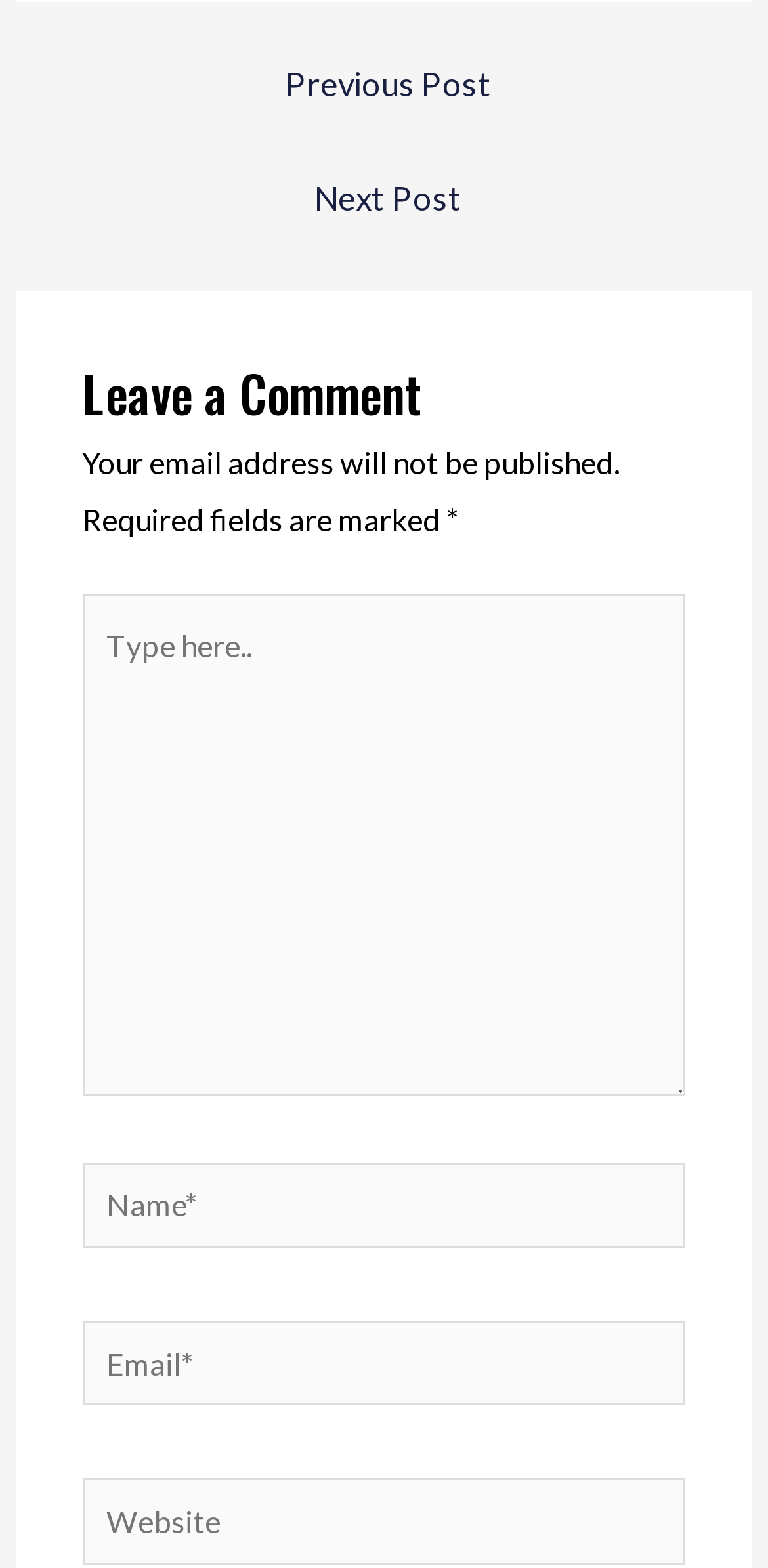Identify the bounding box of the HTML element described here: "parent_node: Email* name="email" placeholder="Email*"". Provide the coordinates as four float numbers between 0 and 1: [left, top, right, bottom].

[0.106, 0.842, 0.894, 0.896]